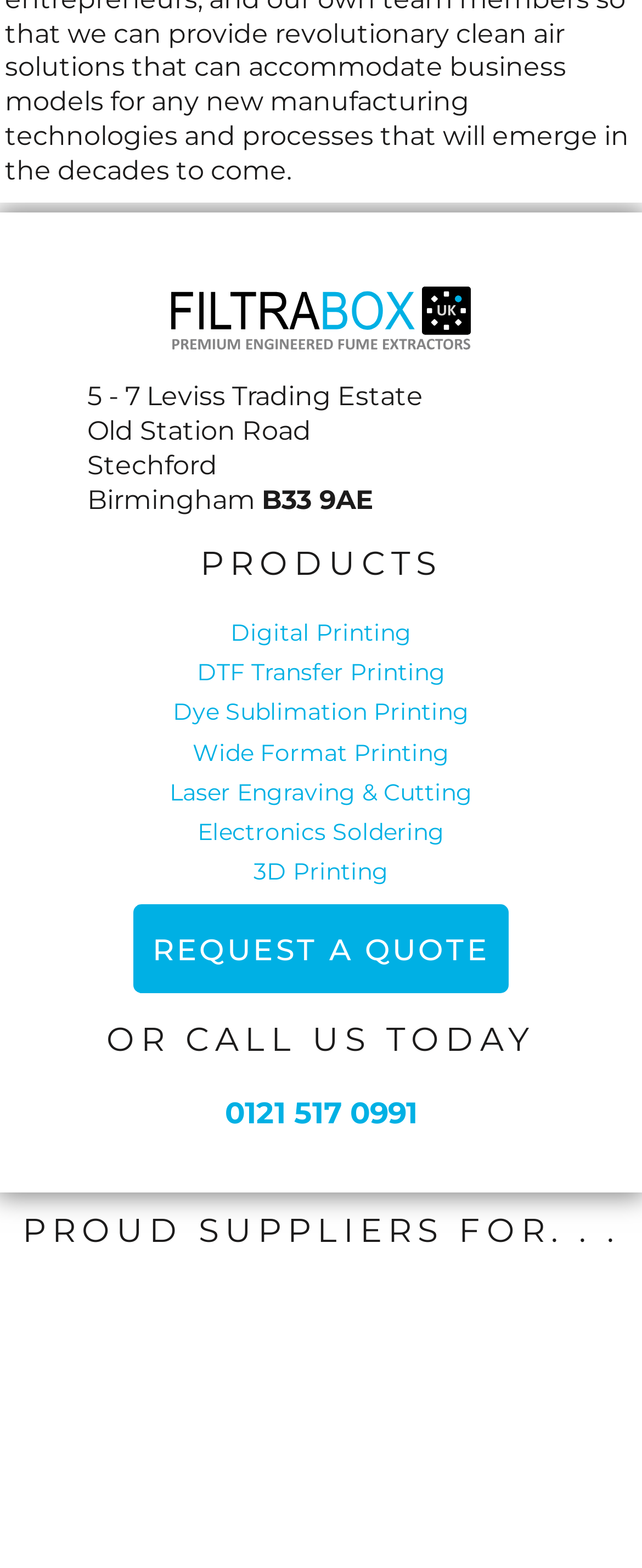Given the element description "Laser Engraving & Cutting" in the screenshot, predict the bounding box coordinates of that UI element.

[0.264, 0.495, 0.736, 0.514]